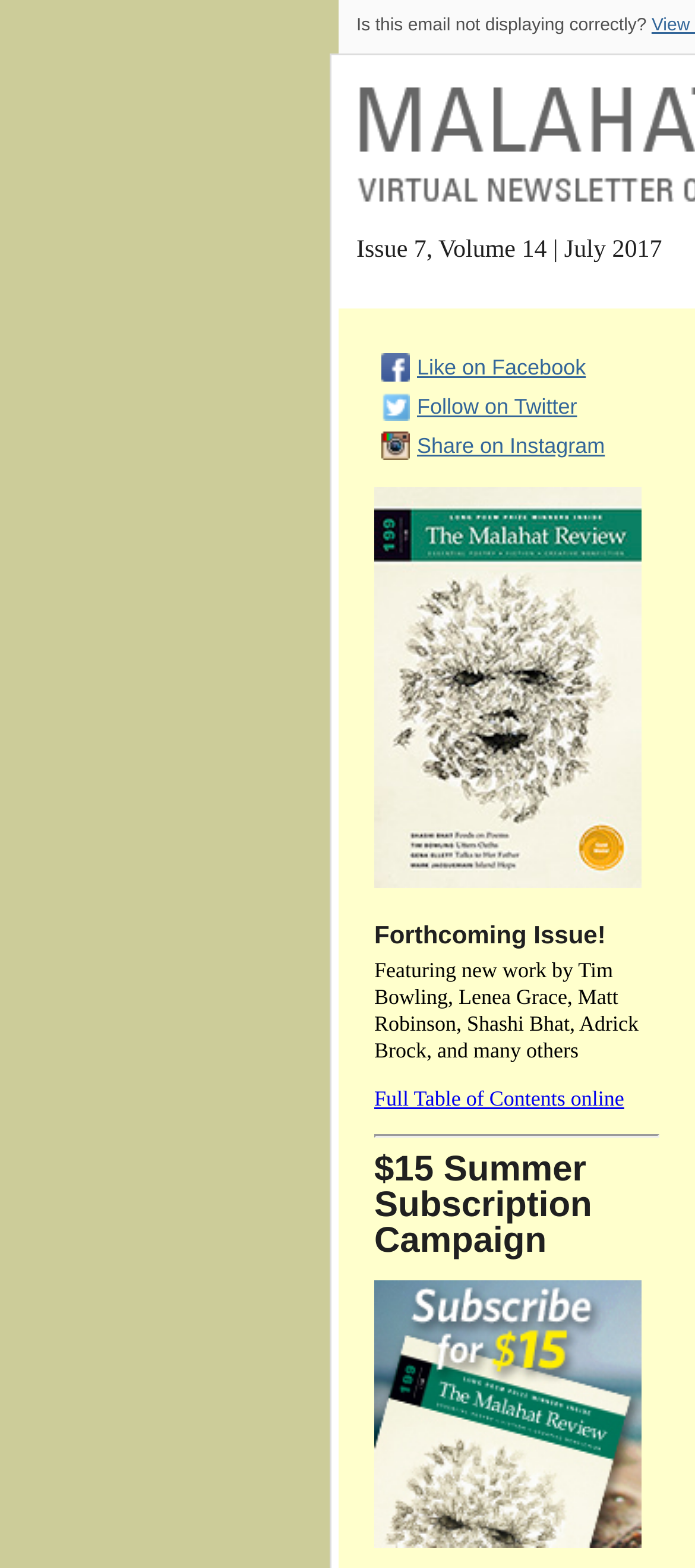Find and provide the bounding box coordinates for the UI element described here: "Like on Facebook". The coordinates should be given as four float numbers between 0 and 1: [left, top, right, bottom].

[0.6, 0.226, 0.843, 0.242]